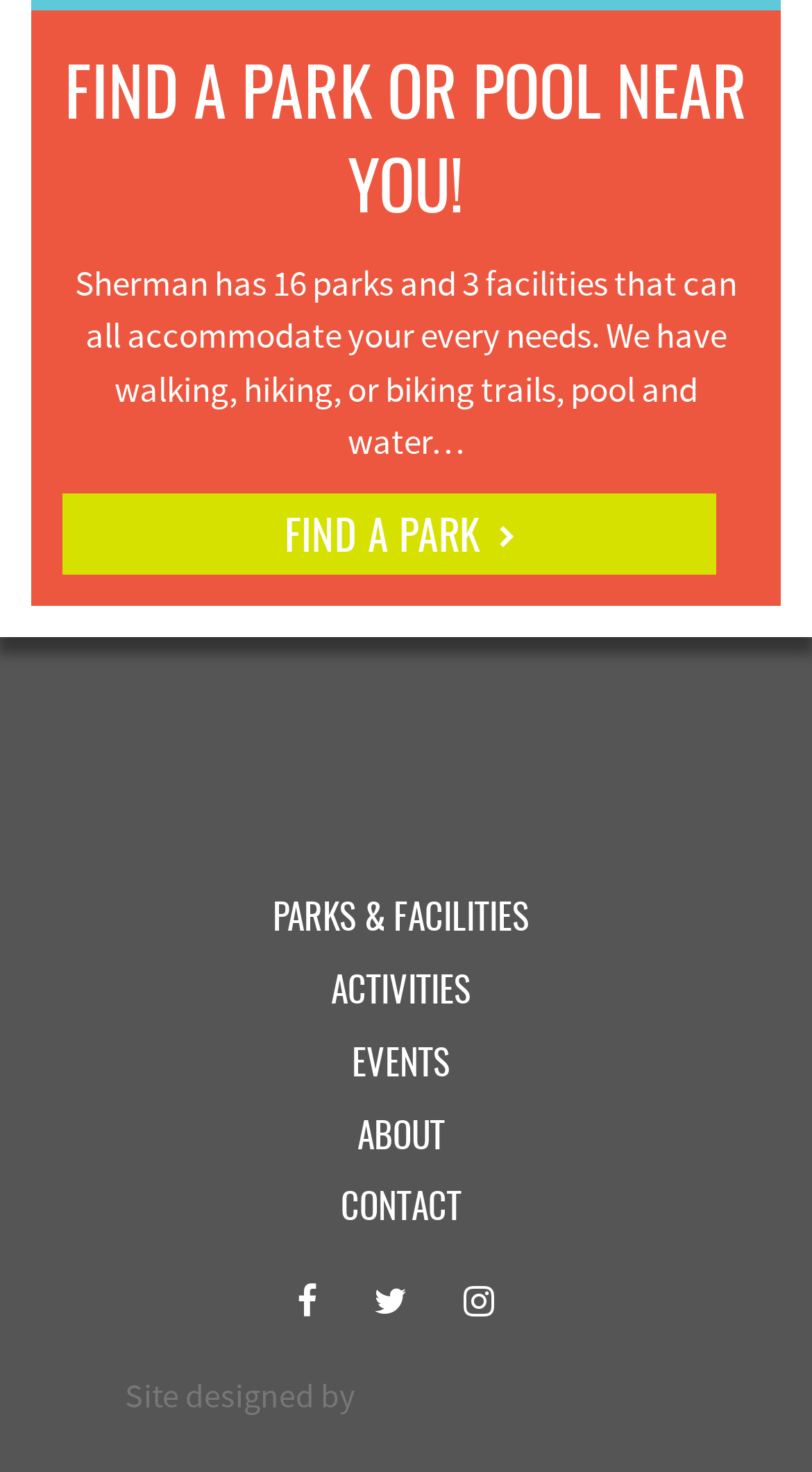What is the purpose of the 'FIND A PARK' link?
Using the screenshot, give a one-word or short phrase answer.

To find a park